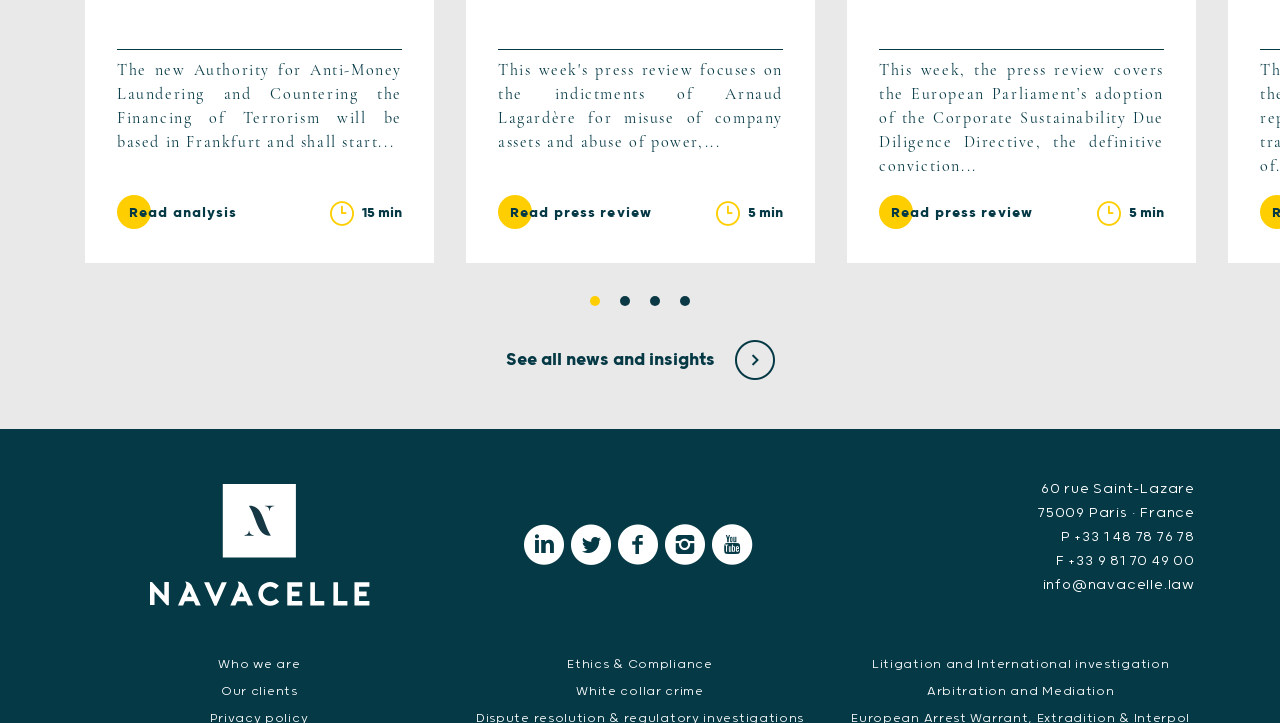Determine the bounding box coordinates (top-left x, top-left y, bottom-right x, bottom-right y) of the UI element described in the following text: Litigation and International investigation

[0.681, 0.909, 0.914, 0.929]